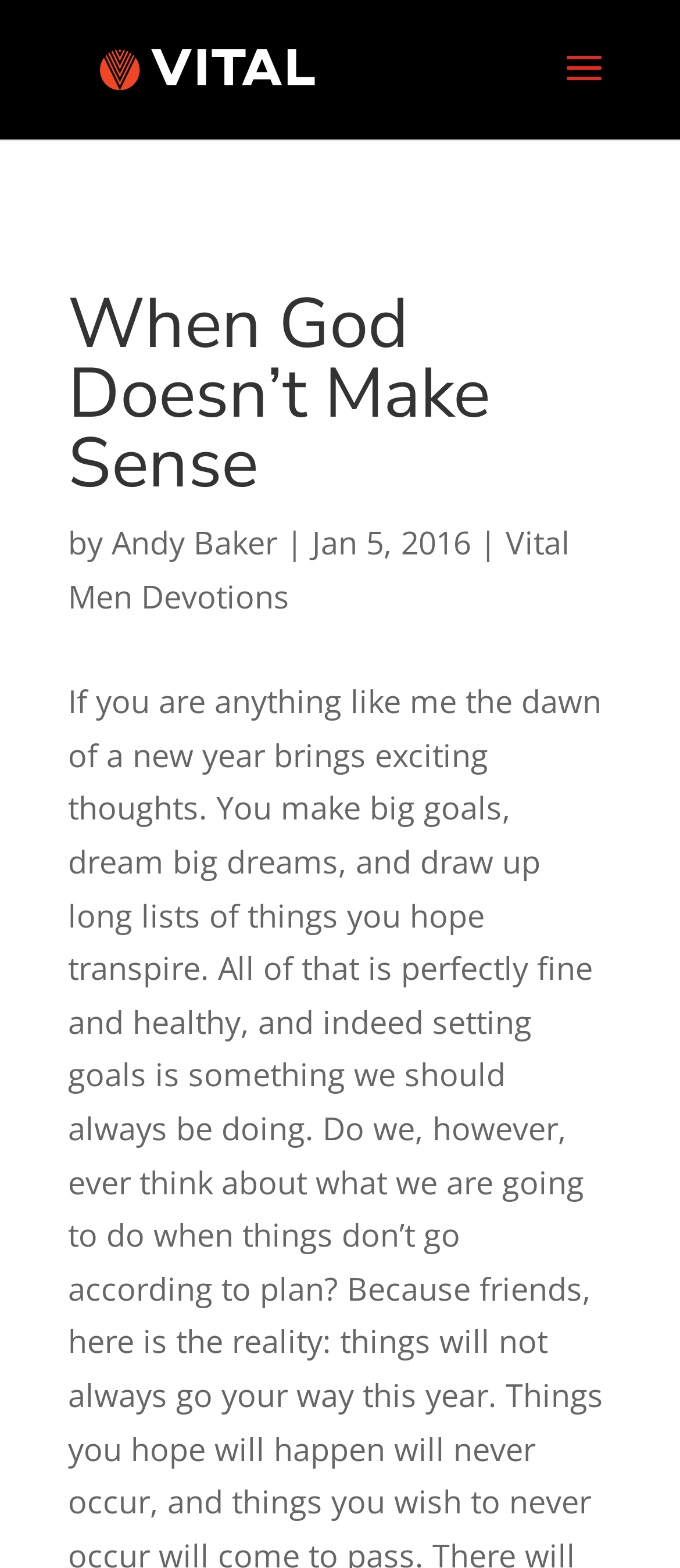Determine the bounding box coordinates for the UI element described. Format the coordinates as (top-left x, top-left y, bottom-right x, bottom-right y) and ensure all values are between 0 and 1. Element description: Andy Baker

[0.164, 0.332, 0.408, 0.359]